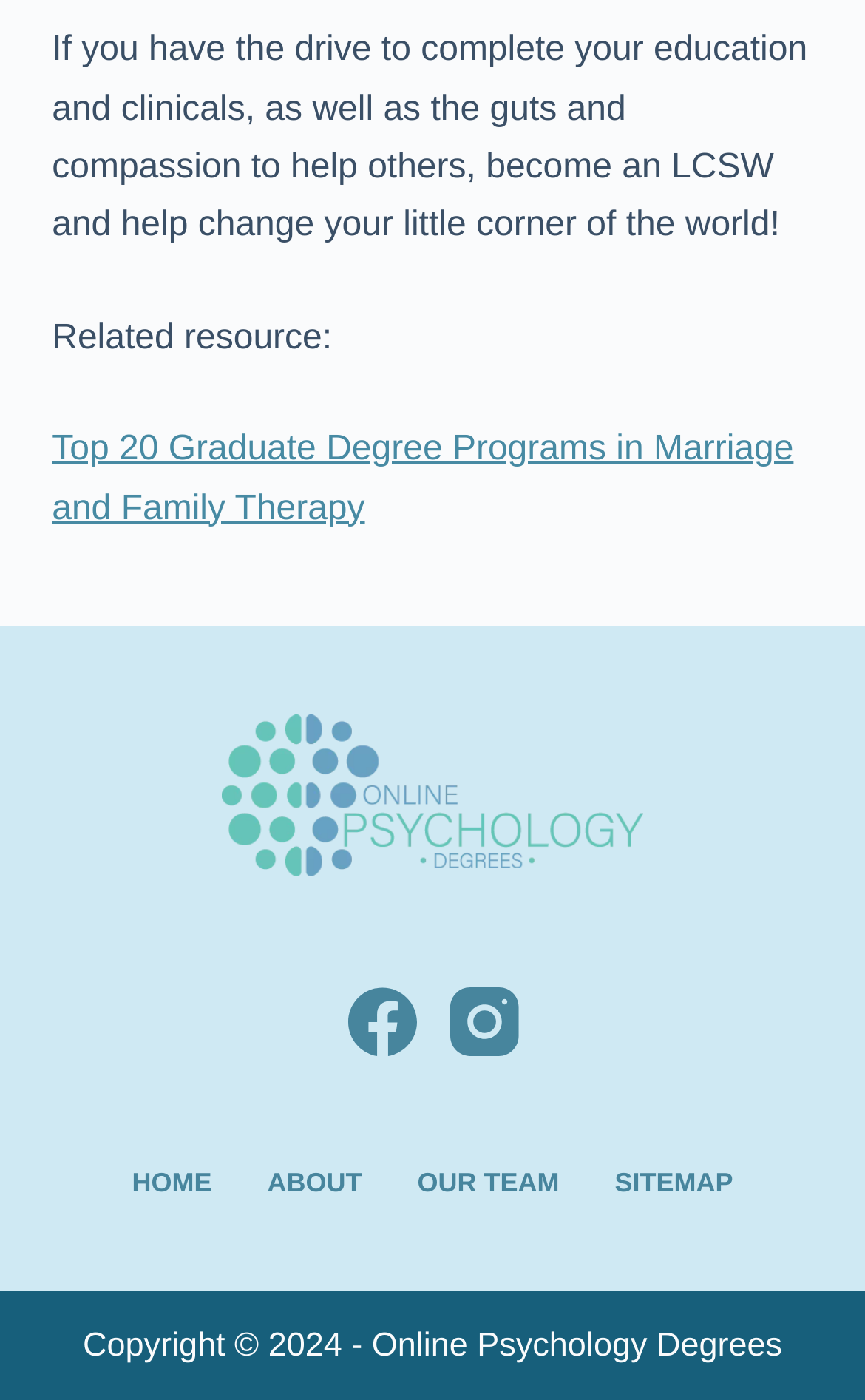Locate the bounding box coordinates of the element that should be clicked to fulfill the instruction: "Visit the Facebook page".

[0.401, 0.705, 0.481, 0.754]